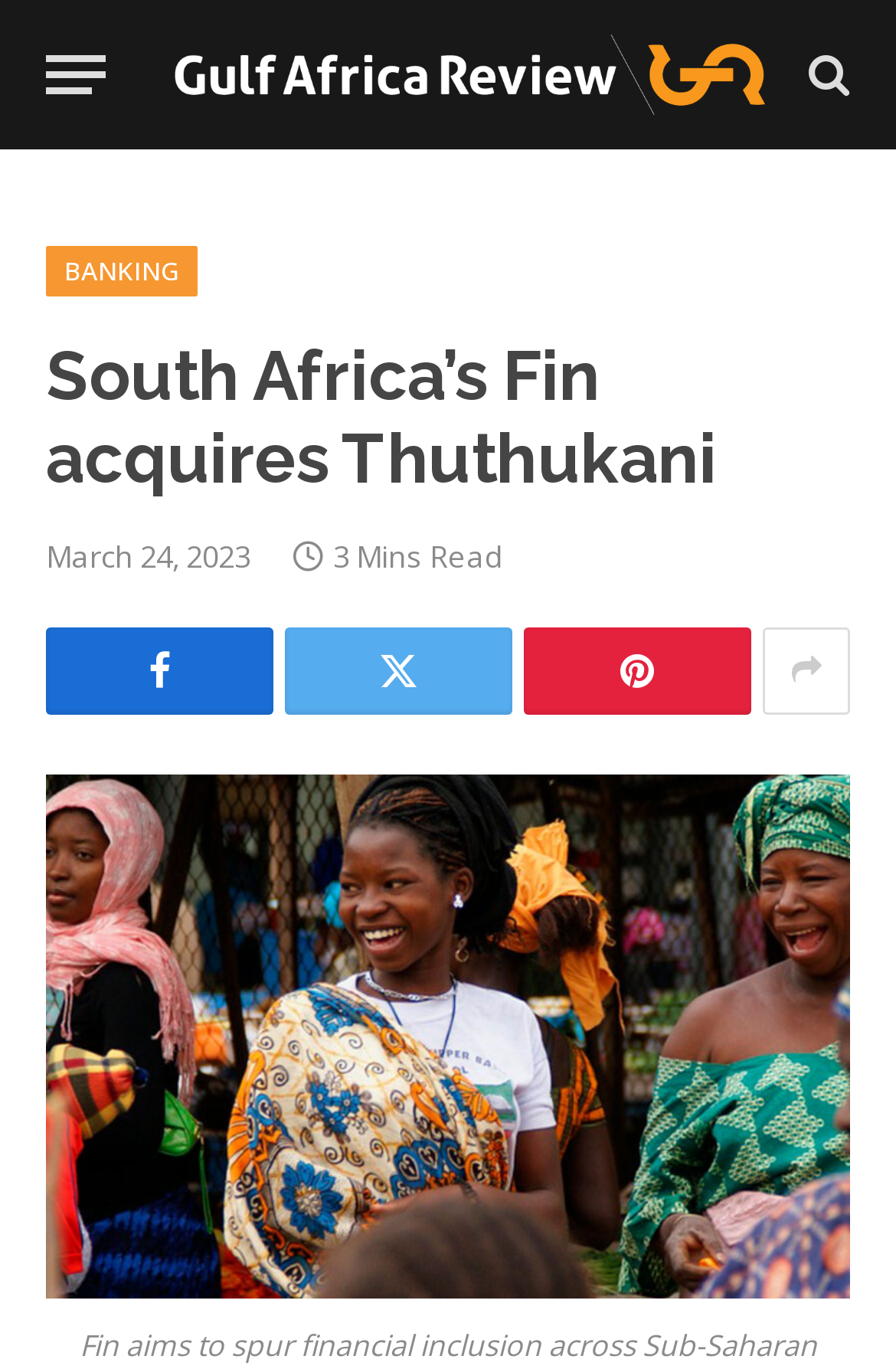Provide an in-depth caption for the contents of the webpage.

The webpage is about Fin, a South African financial services provider, acquiring Thuthukani to create Fin Home Loans. At the top left corner, there is a button labeled "Menu". Next to it, on the top center, is a link to "Gulf Africa Review" accompanied by an image with the same name. On the top right corner, there is another link with an icon. 

Below the top section, there is a heading that reads "South Africa’s Fin acquires Thuthukani" spanning across the entire width of the page. Underneath the heading, there is a time element showing the date "March 24, 2023" on the left, and a text "3 Mins Read" on the right. 

Further down, there are four social media links, each represented by an icon, aligned horizontally from left to right. Finally, at the bottom of the page, there is a large link to "Fin" accompanied by an image with the same name, taking up the full width of the page.